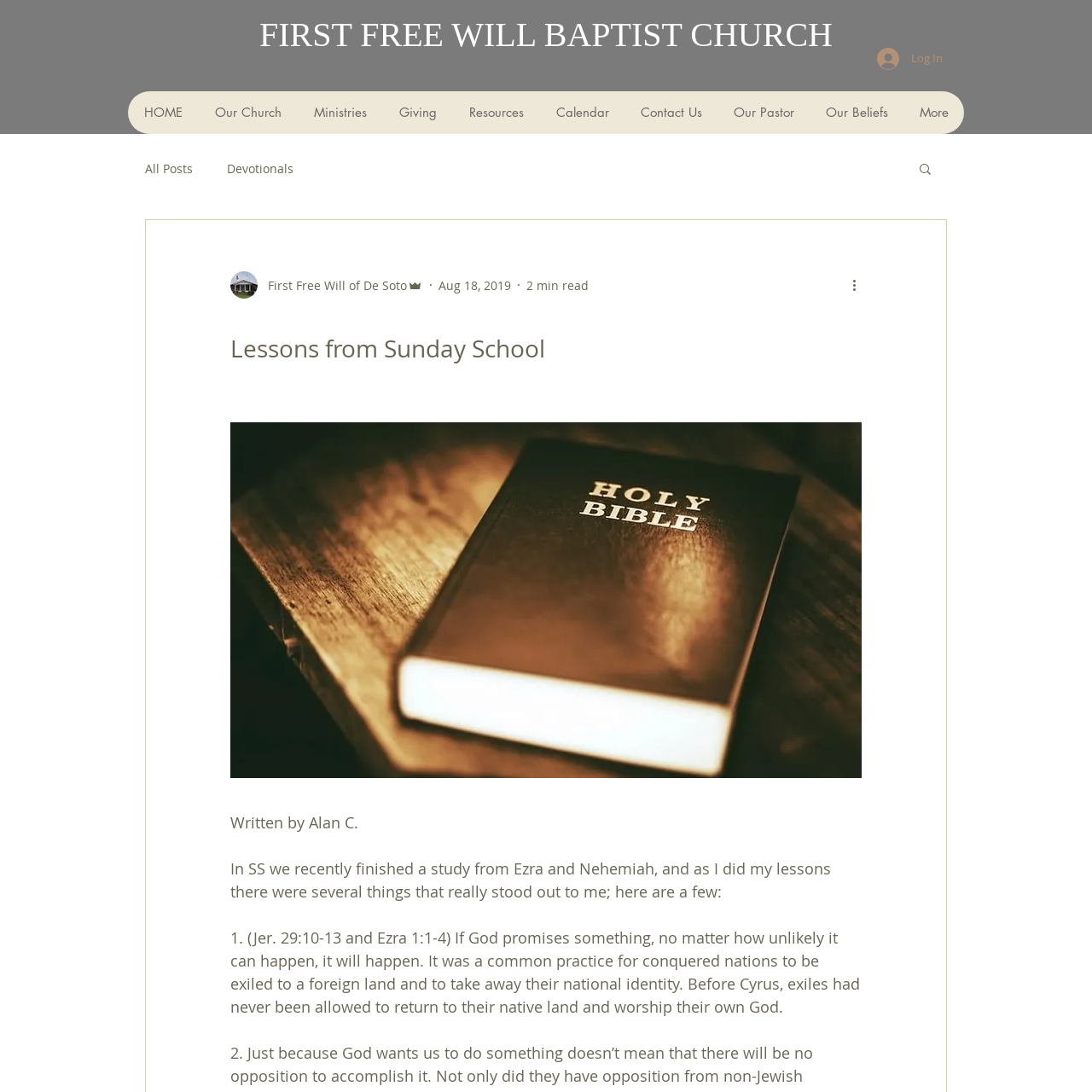Give a short answer to this question using one word or a phrase:
Who is the author of the devotional?

Alan C.